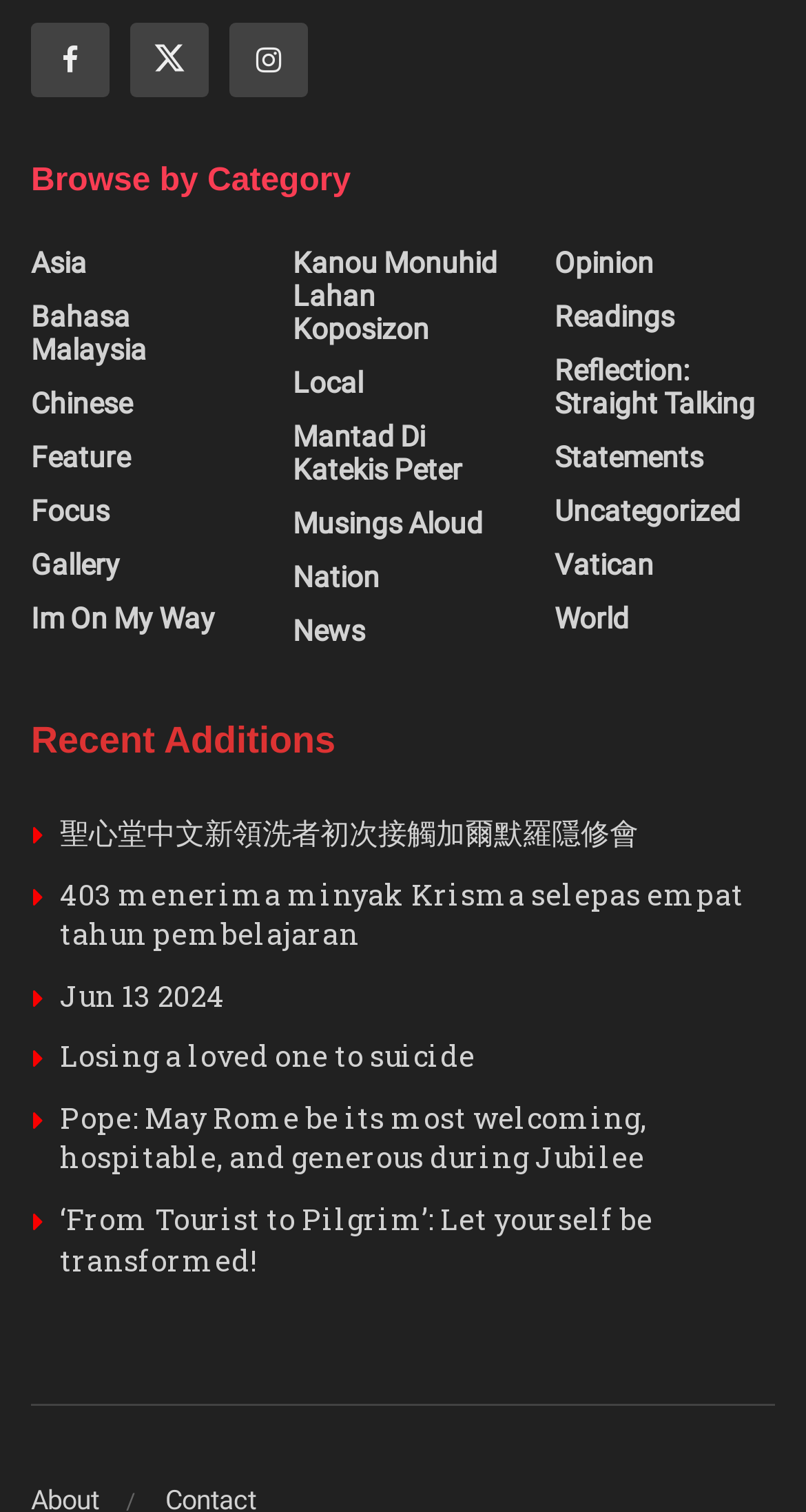Please identify the bounding box coordinates of the area that needs to be clicked to follow this instruction: "View the recent addition about 聖心堂中文新領洗者初次接觸加爾默羅隱修會".

[0.074, 0.537, 0.792, 0.563]